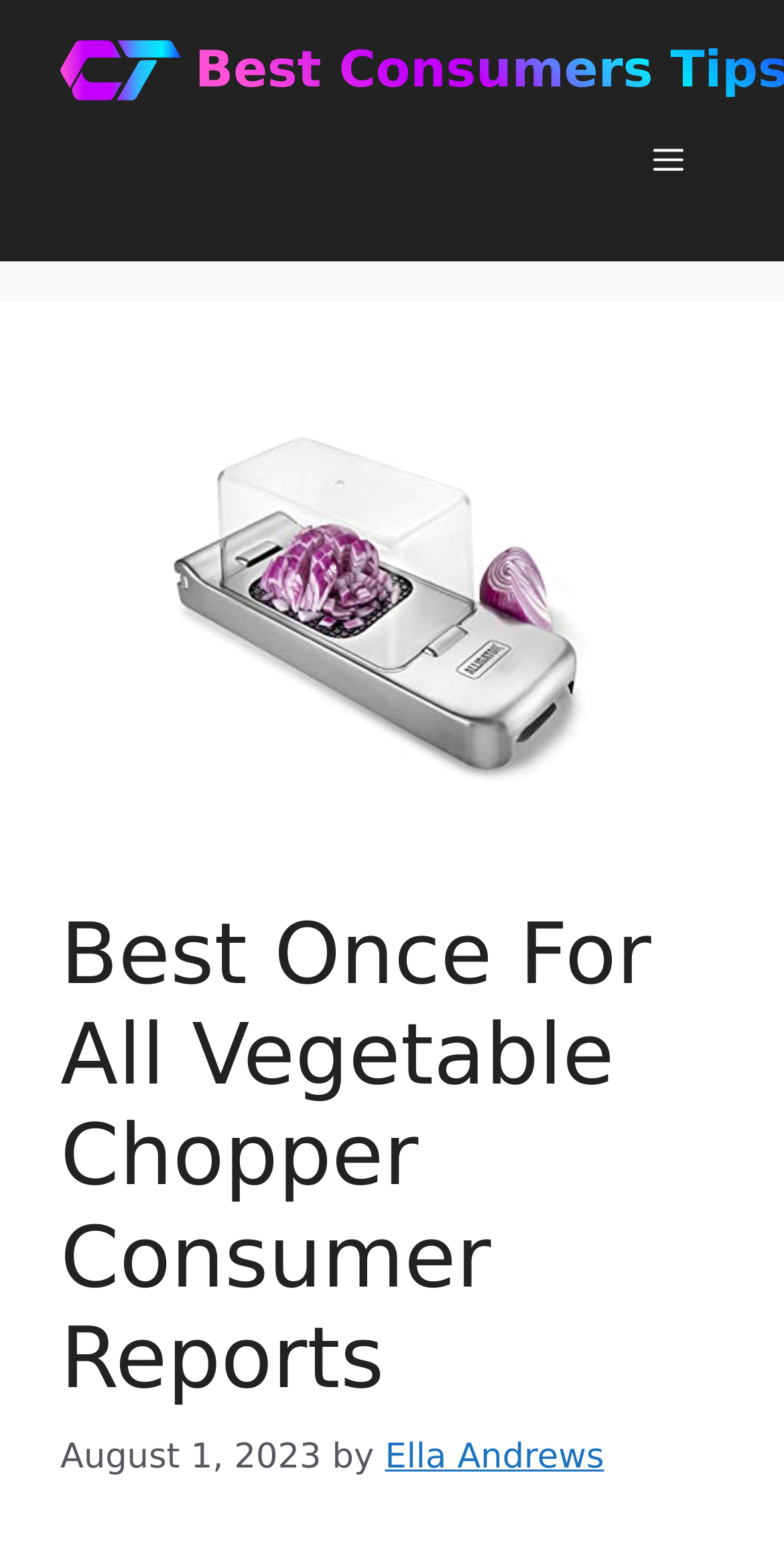Please find the main title text of this webpage.

Best Once For All Vegetable Chopper Consumer Reports